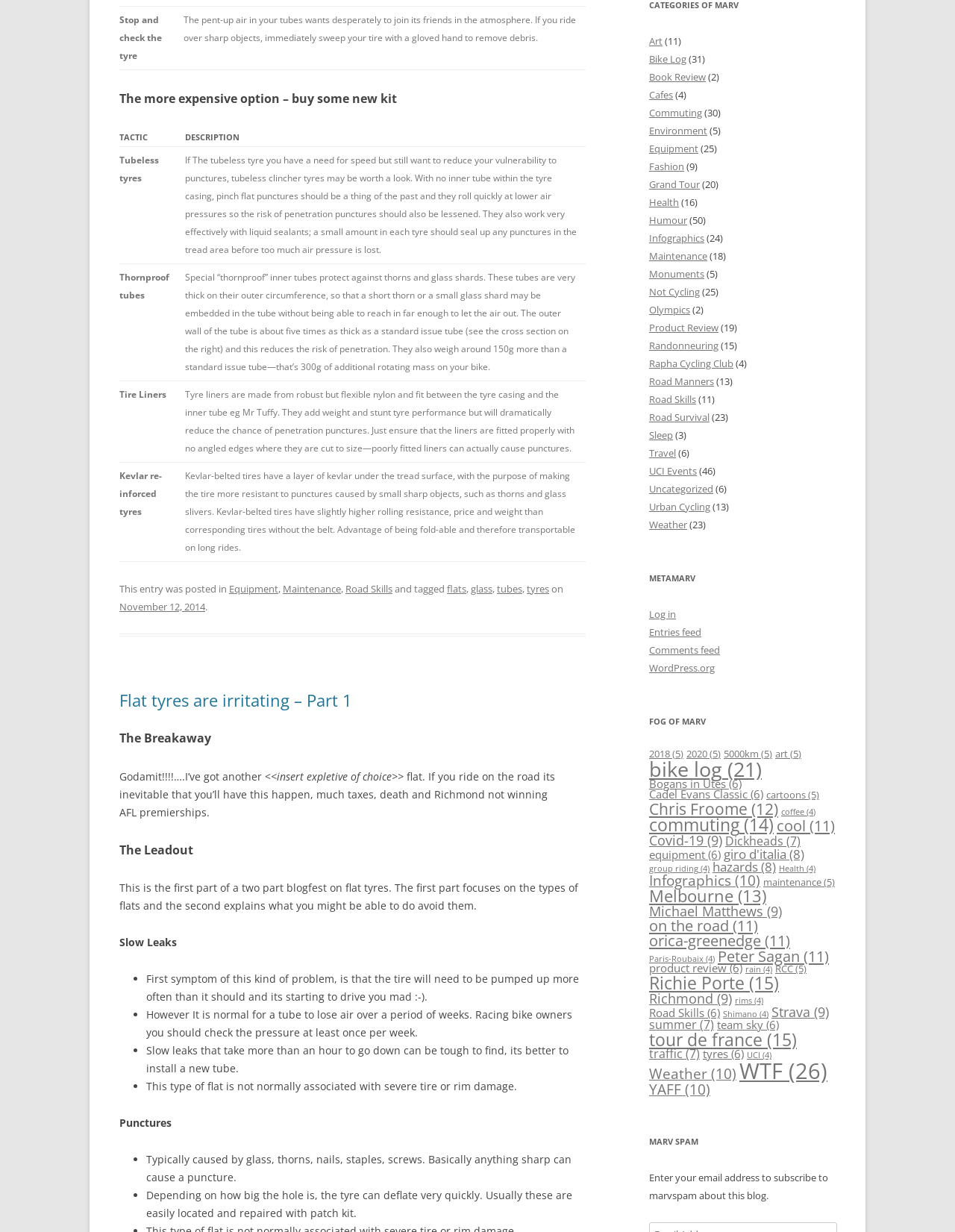Determine the bounding box of the UI element mentioned here: "en". The coordinates must be in the format [left, top, right, bottom] with values ranging from 0 to 1.

None